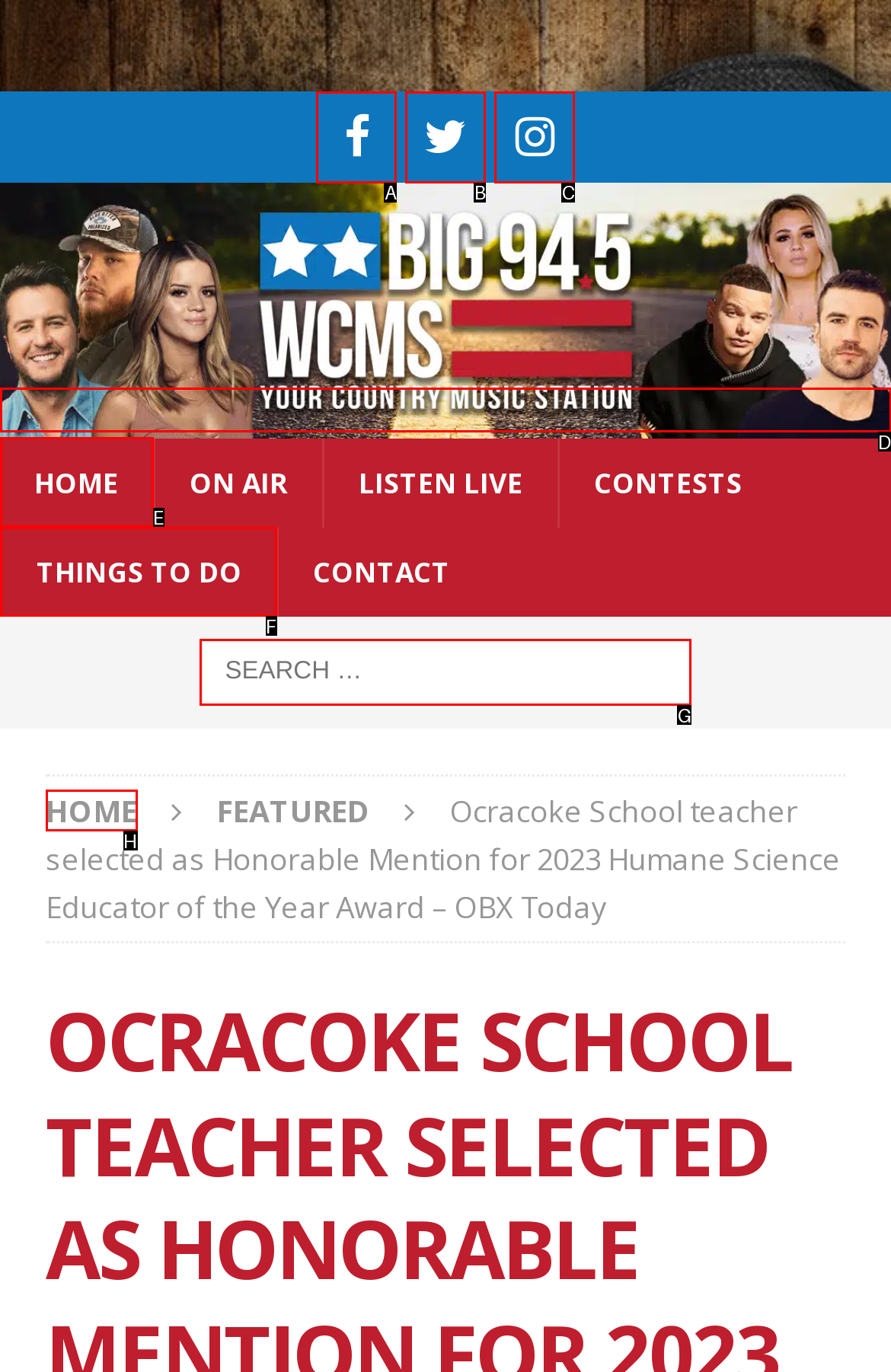Point out the option that needs to be clicked to fulfill the following instruction: Listen to BIG 94.5 WCMS
Answer with the letter of the appropriate choice from the listed options.

D